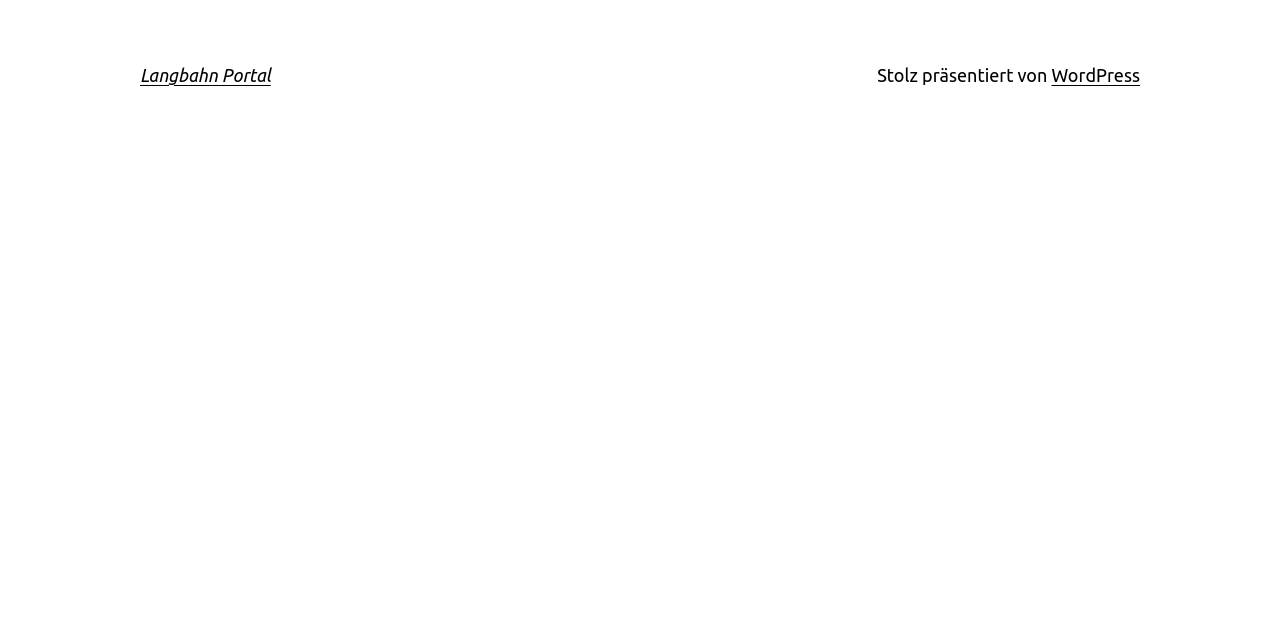Please provide the bounding box coordinates for the UI element as described: "WordPress". The coordinates must be four floats between 0 and 1, represented as [left, top, right, bottom].

[0.821, 0.101, 0.891, 0.132]